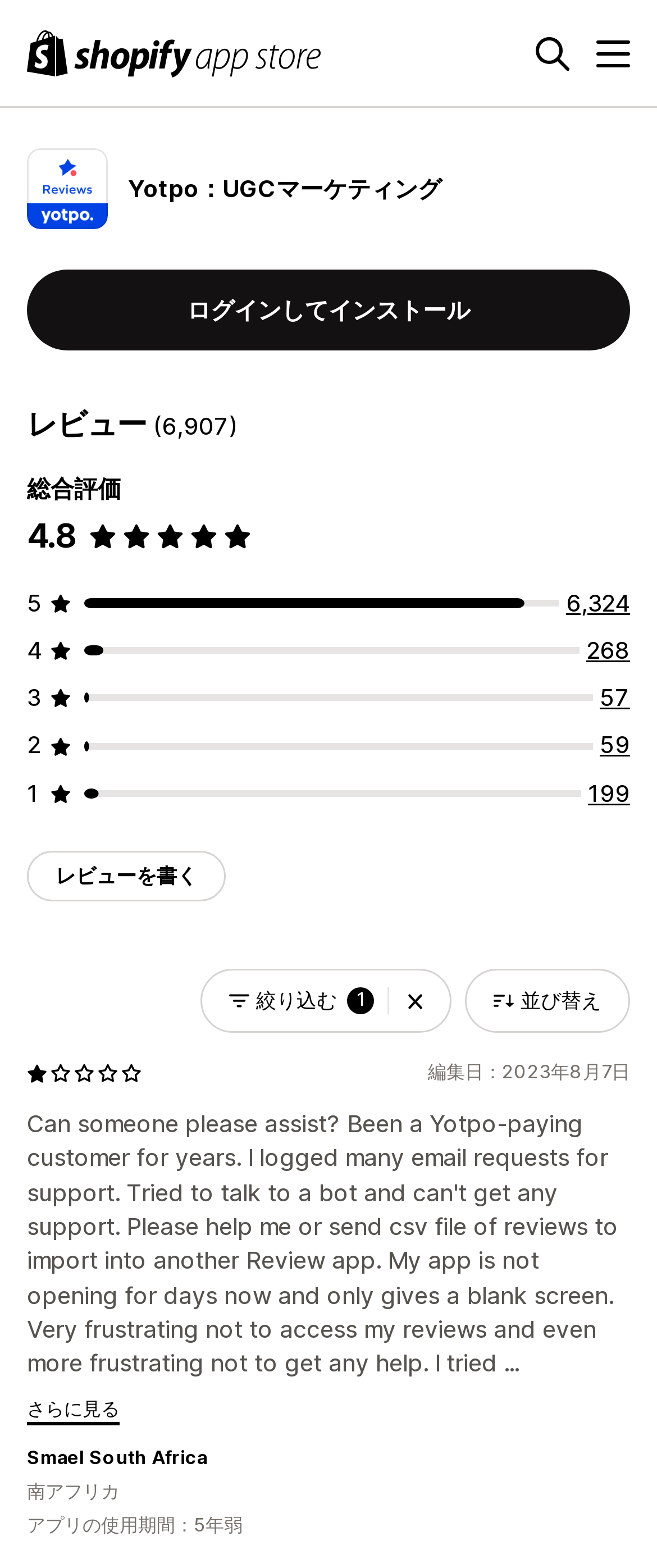Please provide the bounding box coordinates for the element that needs to be clicked to perform the following instruction: "Write a review". The coordinates should be given as four float numbers between 0 and 1, i.e., [left, top, right, bottom].

[0.041, 0.543, 0.344, 0.575]